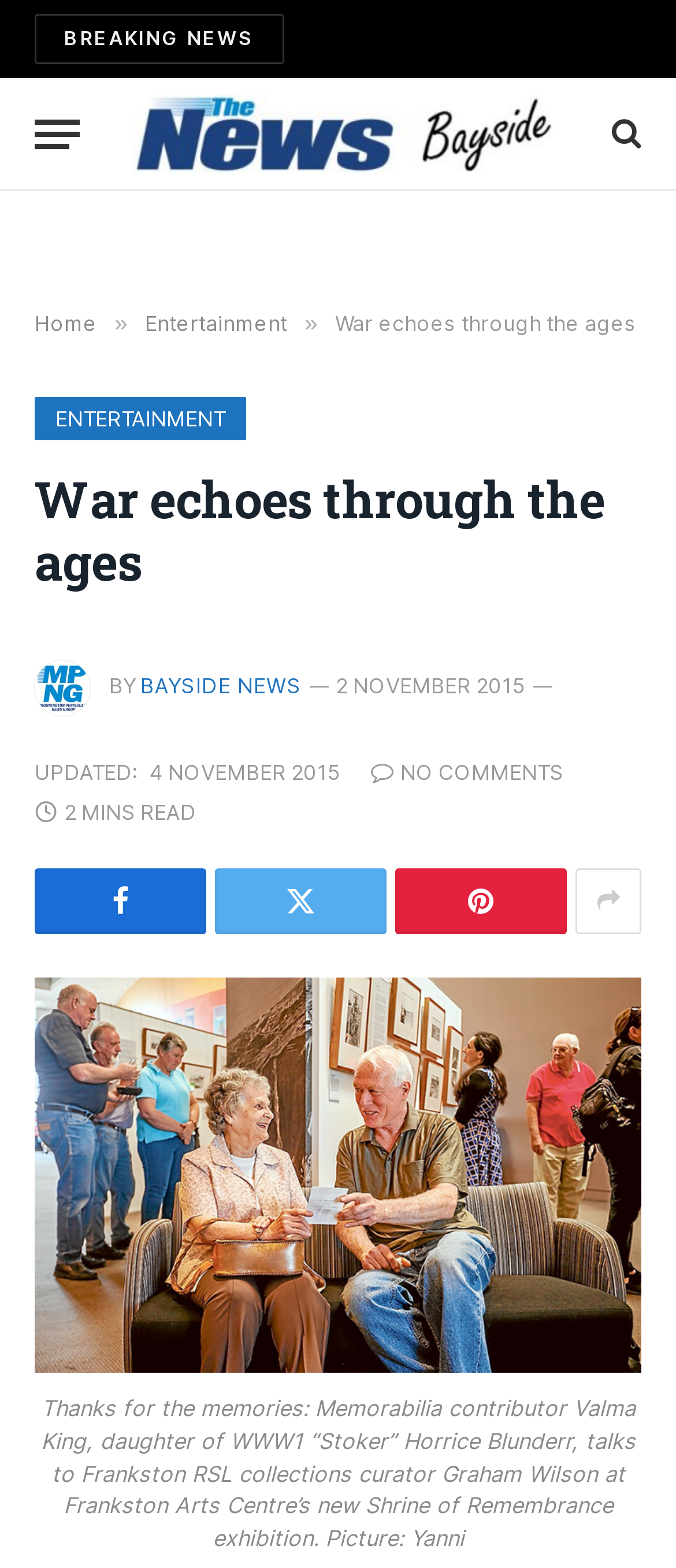Can you specify the bounding box coordinates for the region that should be clicked to fulfill this instruction: "view August 2018".

None